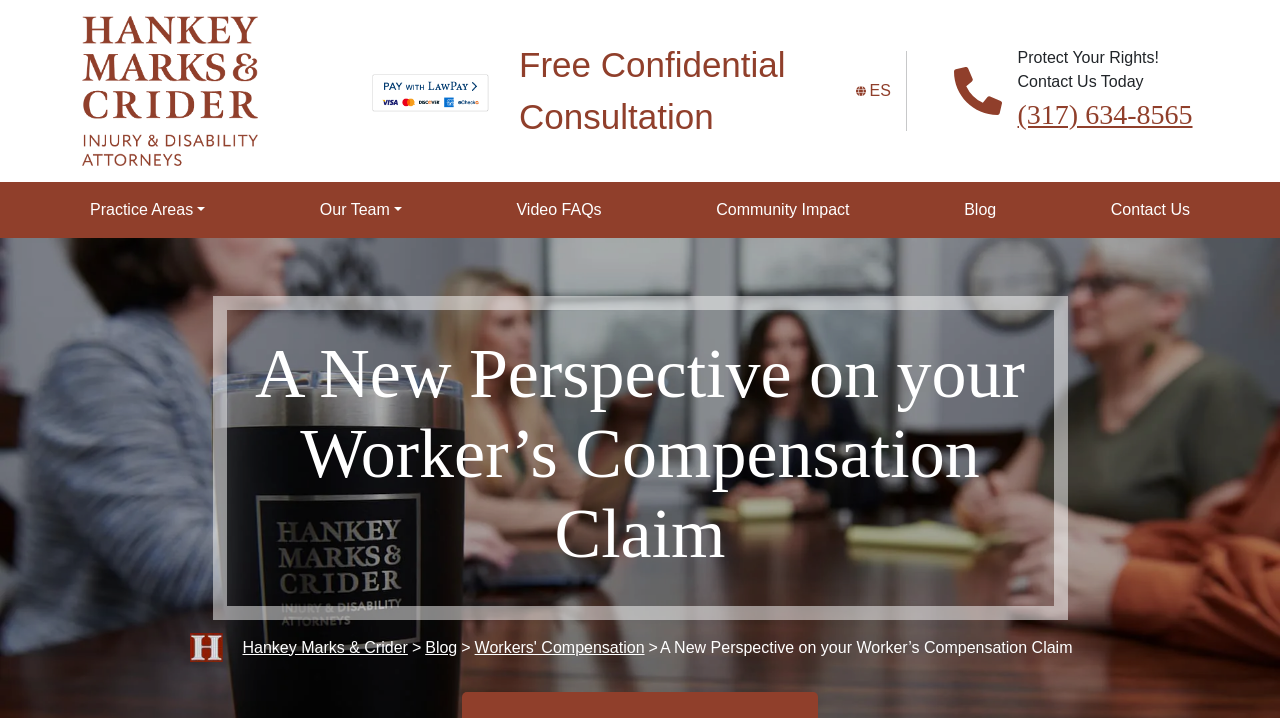Please examine the image and answer the question with a detailed explanation:
What is the name of the law firm?

I found the name of the law firm by looking at the link element with the text 'Hankey Marks & Crider' which is located at the top of the page, near the logo.